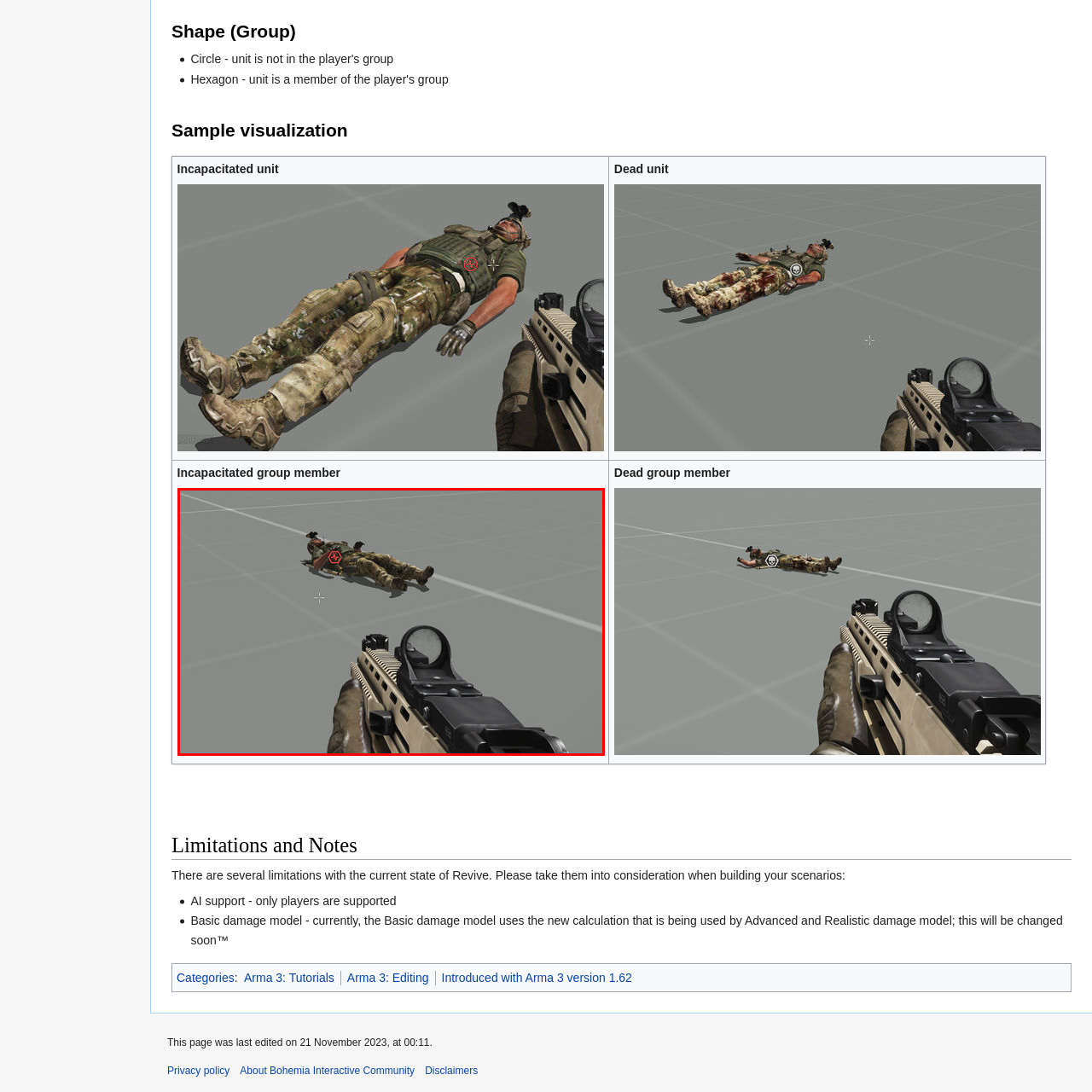Look closely at the image within the red-bordered box and thoroughly answer the question below, using details from the image: What is the primary focus of the game environment?

The image depicts a minimalistic environment, with the primary focus being on the character and the player's perspective. This is typical in tactical simulations, where the emphasis is on the player's experience and strategy rather than on detailed environmental design.